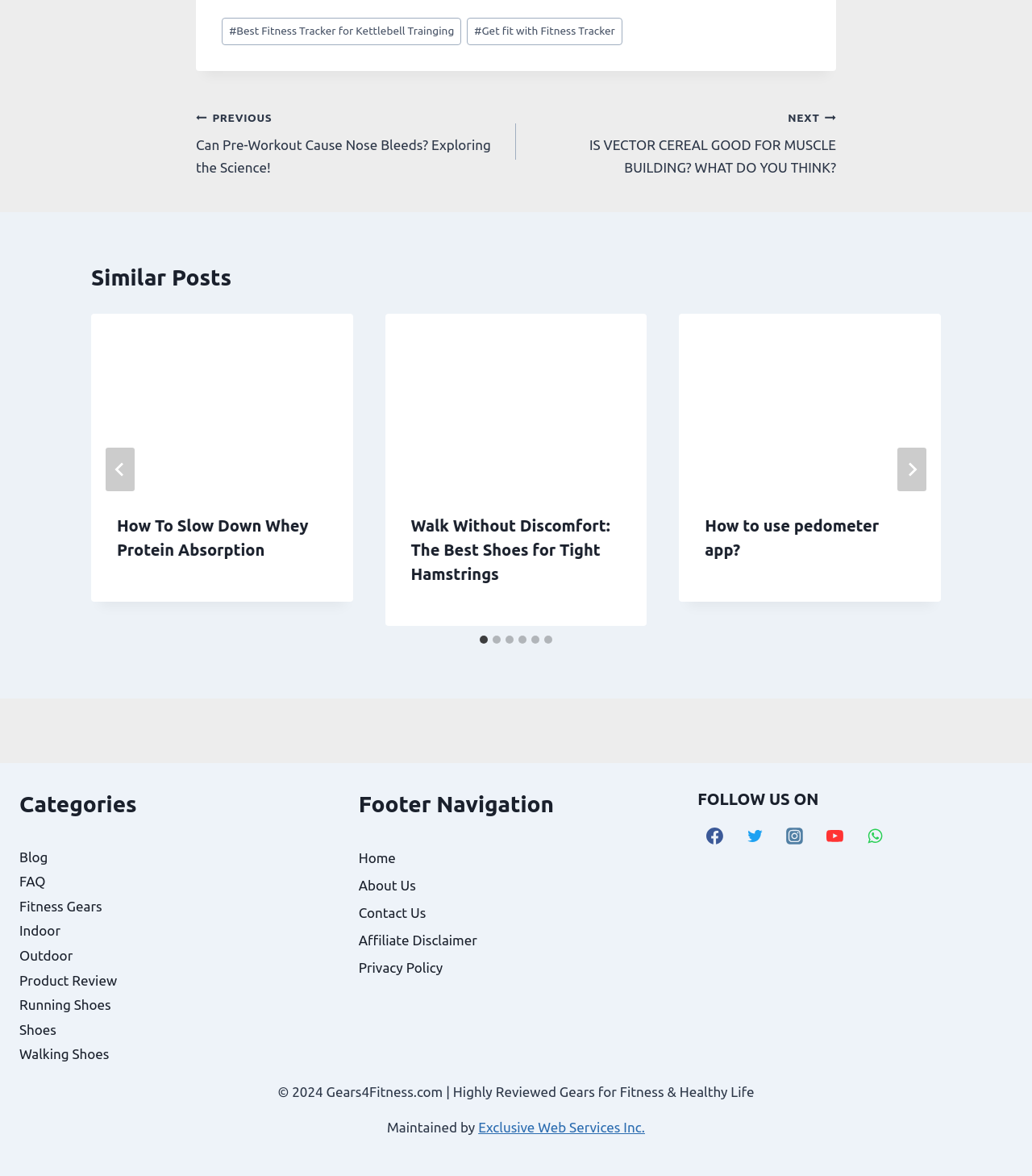Please locate the bounding box coordinates of the element that needs to be clicked to achieve the following instruction: "Click on the 'NEXT IS VECTOR CEREAL GOOD FOR MUSCLE BUILDING? WHAT DO YOU THINK?' link". The coordinates should be four float numbers between 0 and 1, i.e., [left, top, right, bottom].

[0.5, 0.09, 0.81, 0.151]